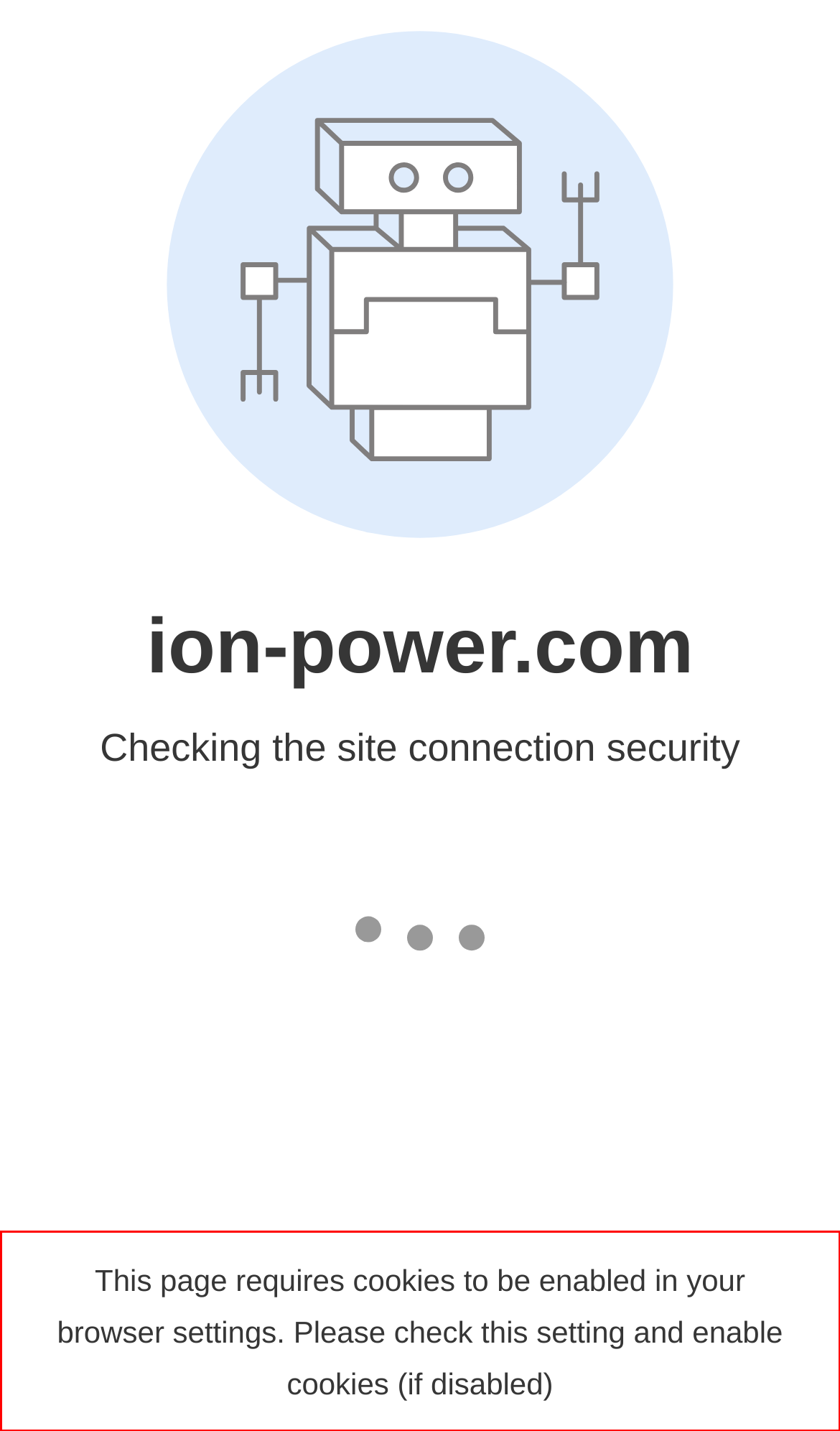You are presented with a webpage screenshot featuring a red bounding box. Perform OCR on the text inside the red bounding box and extract the content.

This page requires cookies to be enabled in your browser settings. Please check this setting and enable cookies (if disabled)